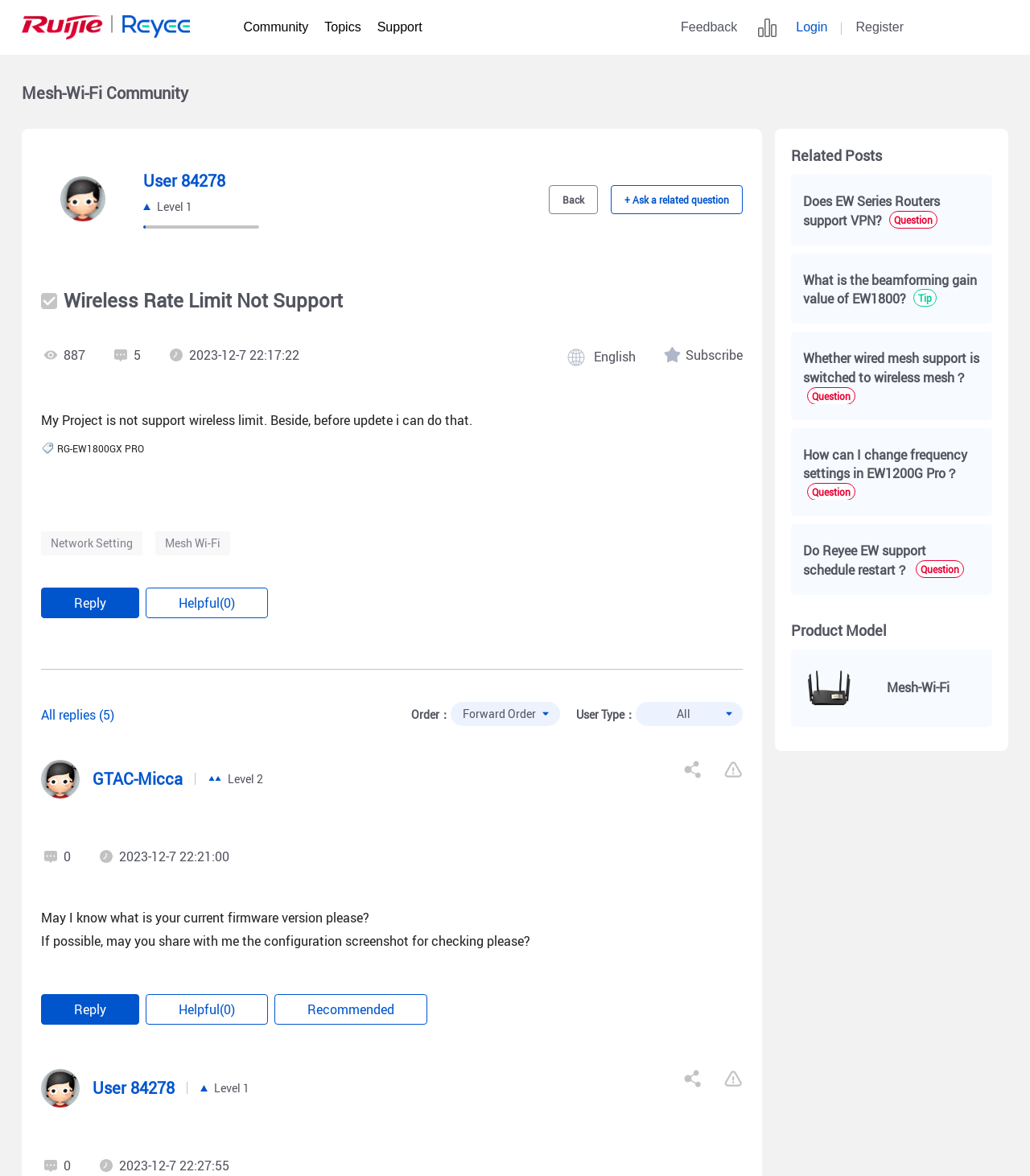Please find the bounding box coordinates of the section that needs to be clicked to achieve this instruction: "Click on the 'Community' link".

[0.236, 0.0, 0.299, 0.047]